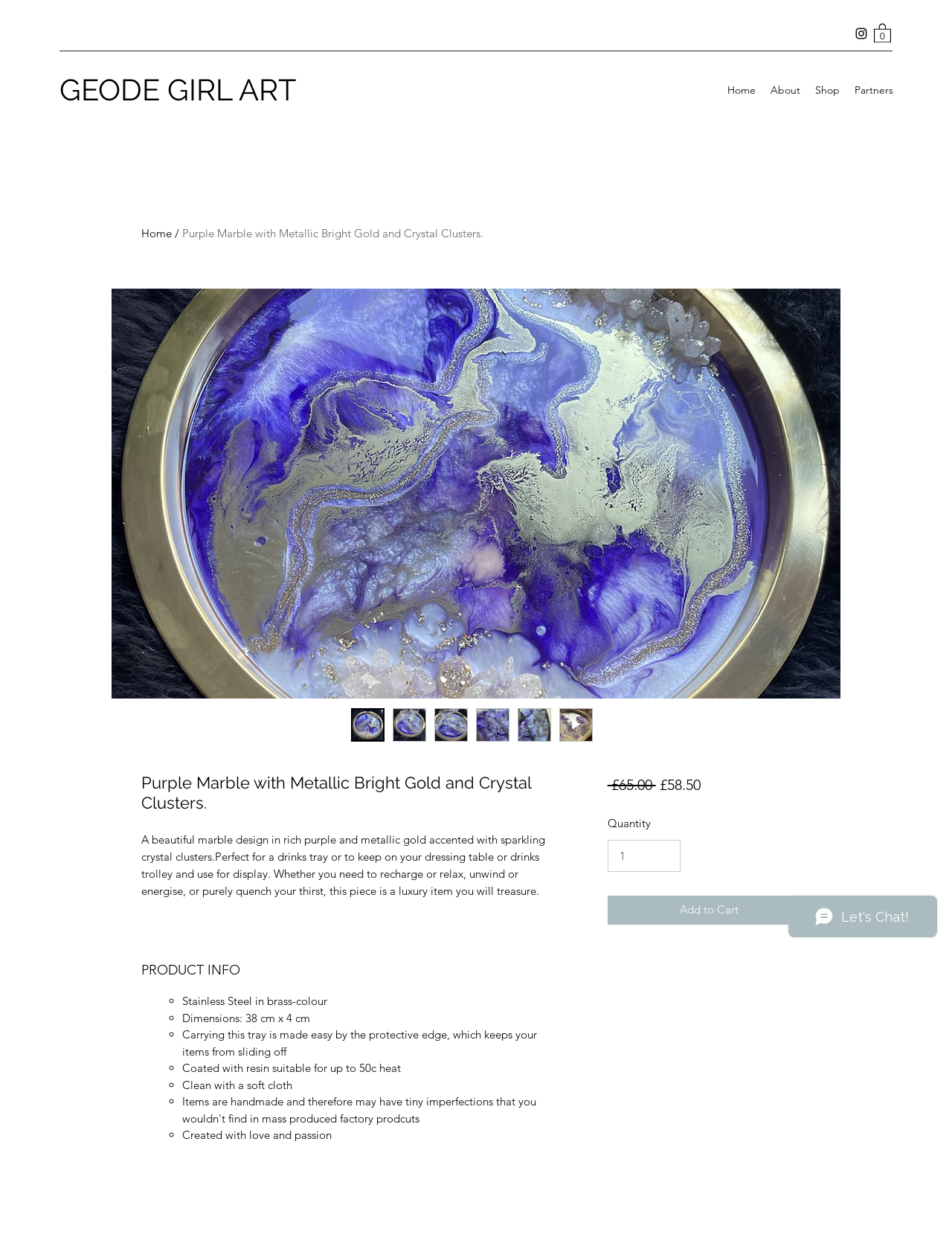What is the maximum heat the tray can withstand?
Based on the image, give a concise answer in the form of a single word or short phrase.

50c